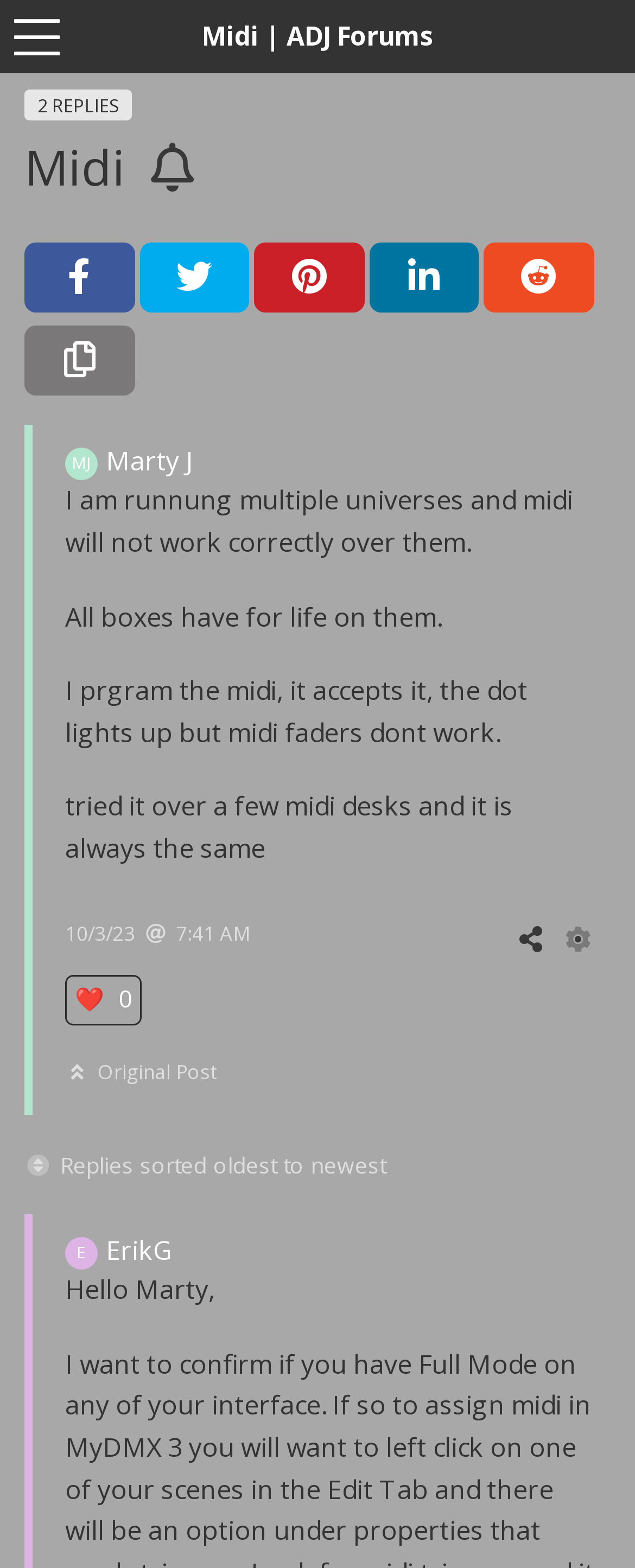Provide a short answer using a single word or phrase for the following question: 
What is the date of the original post?

10/3/23